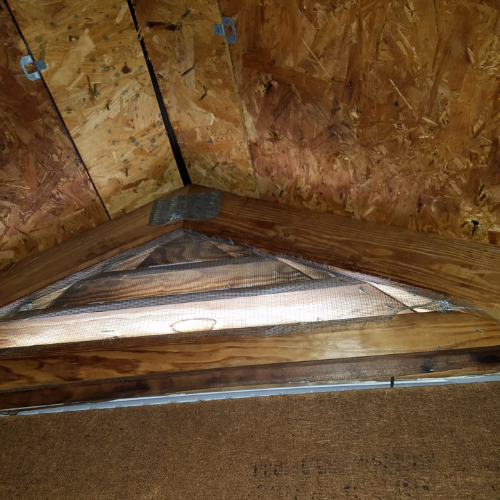Explain in detail what you see in the image.

The image depicts a corner in an attic space where bat exclusion measures are being implemented. The focus is on a wooden frame that forms a peak, likely designed to facilitate airflow or light while preventing animal entry. Attached to the frame is a mesh barrier that serves as a protective measure to keep bats from re-entering the space after removal. The walls are constructed from plywood, giving a clear view of the interior structure, and the lighting suggests a dim environment typical of attics. This visual emphasizes the importance of professional bat exclusion and proofing, which ensures both the safety of the home and the humane treatment of wildlife.